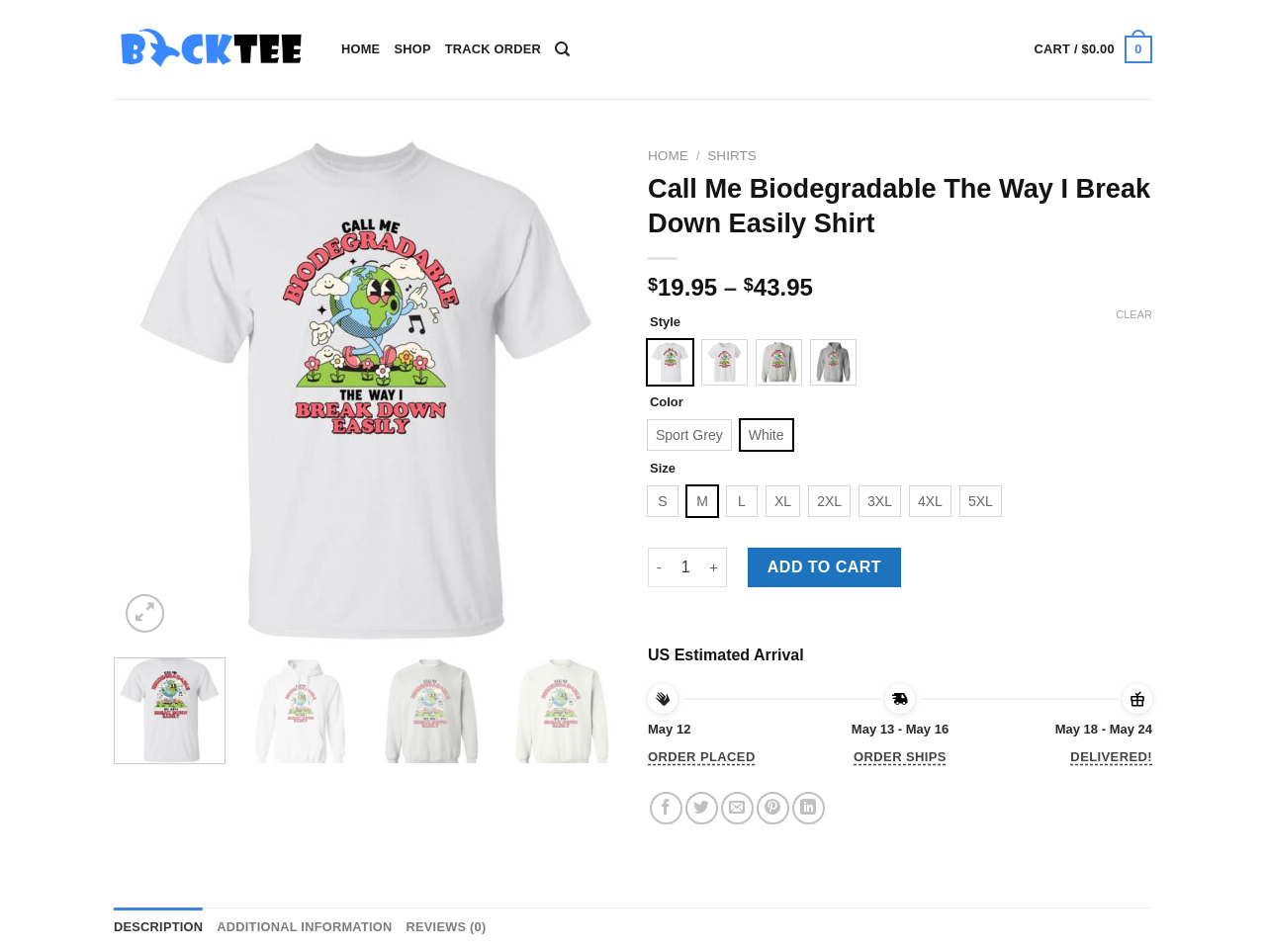Describe all significant elements and features of the webpage.

This webpage is about a product called "Call Me Biodegradable The Way I Break Down Easily Shirt" on an e-commerce website called Bucktee.com. At the top left corner, there is a logo of Bucktee.com, which is also a link to the website's homepage. Next to the logo, there are several navigation links, including "HOME", "SHOP", "TRACK ORDER", and "Search". On the top right corner, there is a cart icon with a link to the cart page, displaying the total cost of $0.00 and the number of items, which is 0.

Below the navigation links, there is a large image of the product, which is a shirt with a humorous and eco-conscious design. The product name is displayed as a heading above the image. Below the image, there are several product details, including the price, which ranges from $19.95 to $43.95, and a description of the product.

On the left side of the page, there are several options to customize the product, including the style, color, and size. There are also buttons to increase or decrease the quantity of the product and an "ADD TO CART" button.

In the middle of the page, there is a section displaying the estimated arrival dates for the product in the US, with buttons to track the order status. Below this section, there are social media links to share the product on Facebook, Twitter, Email, Pinterest, and LinkedIn.

At the bottom of the page, there is a tab list with three tabs: "DESCRIPTION", "ADDITIONAL INFORMATION", and "REVIEWS (0)". The "DESCRIPTION" tab is selected by default, and it displays a detailed description of the product.